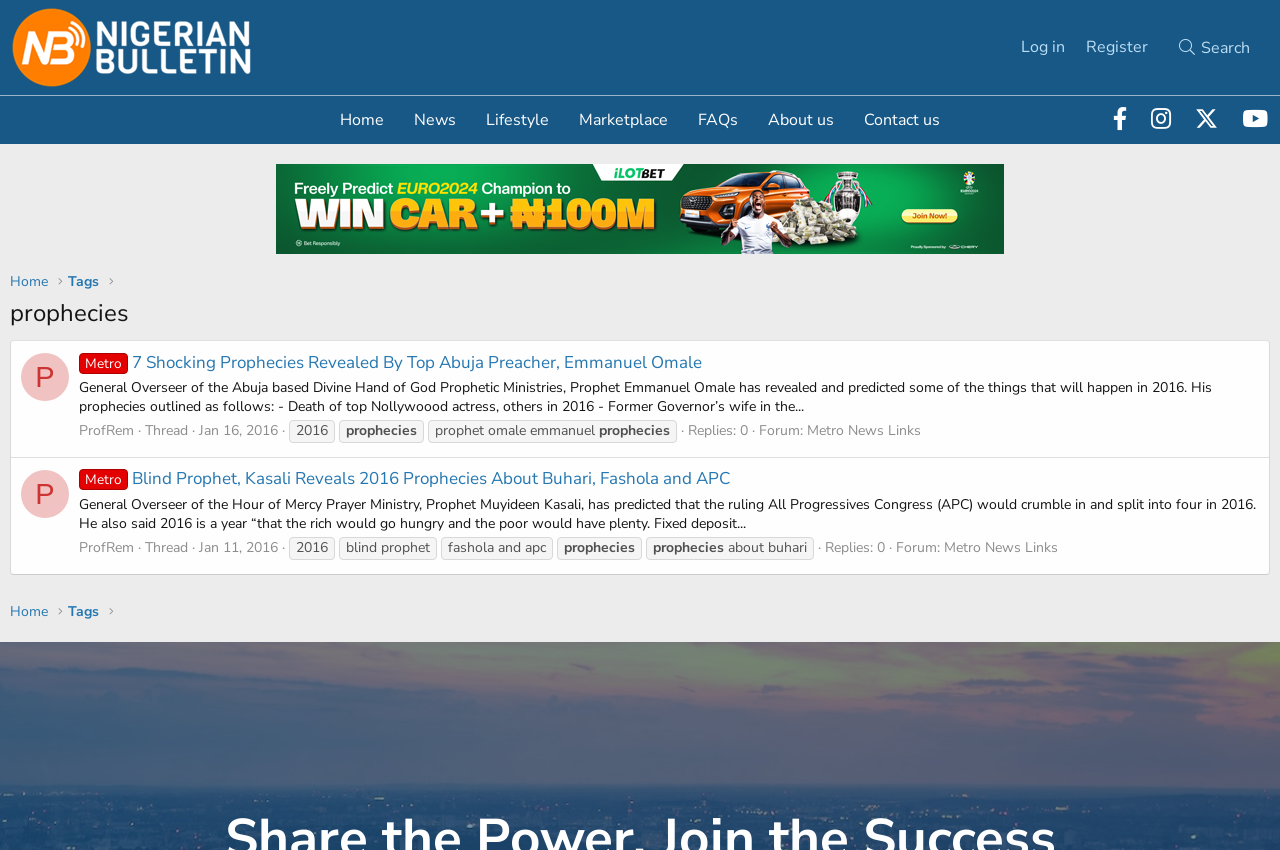Find the bounding box coordinates of the area to click in order to follow the instruction: "Click on the 'Metro News Links' link".

[0.63, 0.496, 0.72, 0.518]